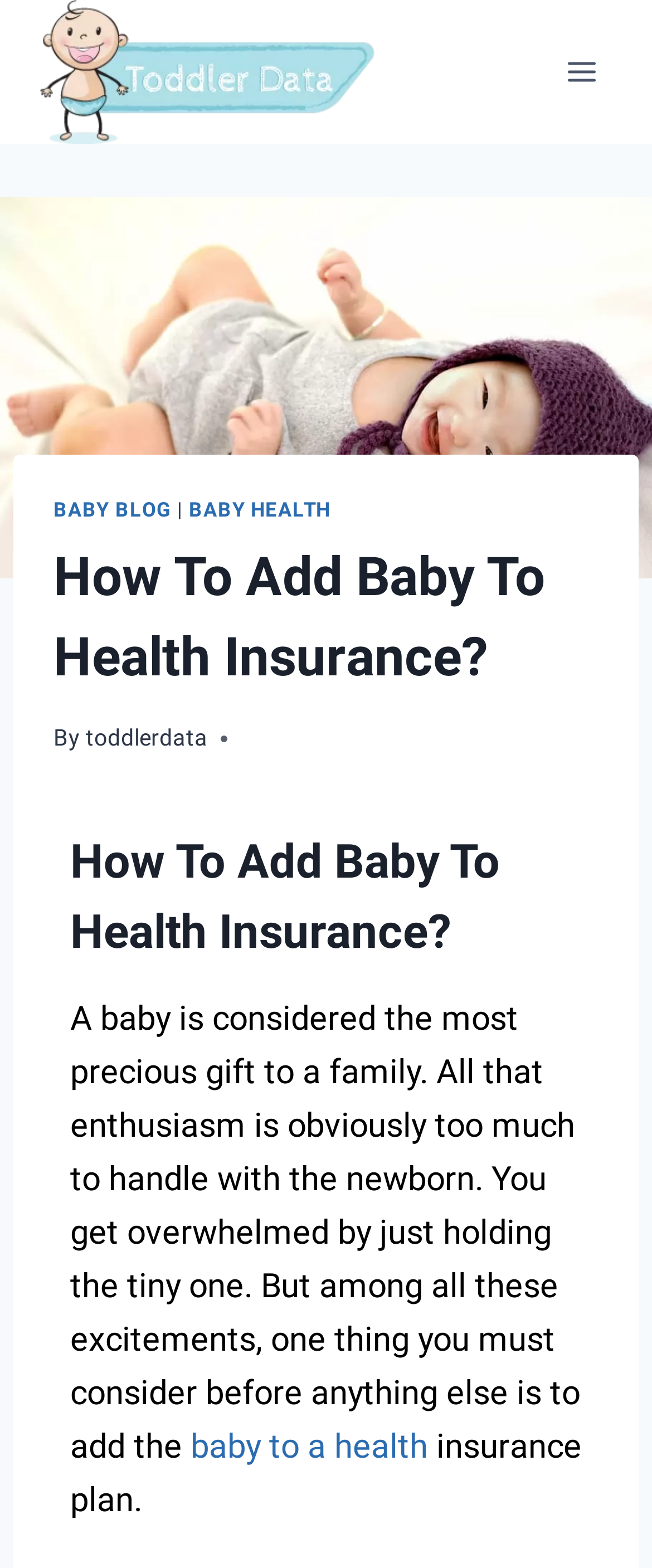Who is the author of the article?
Provide a one-word or short-phrase answer based on the image.

toddlerdata